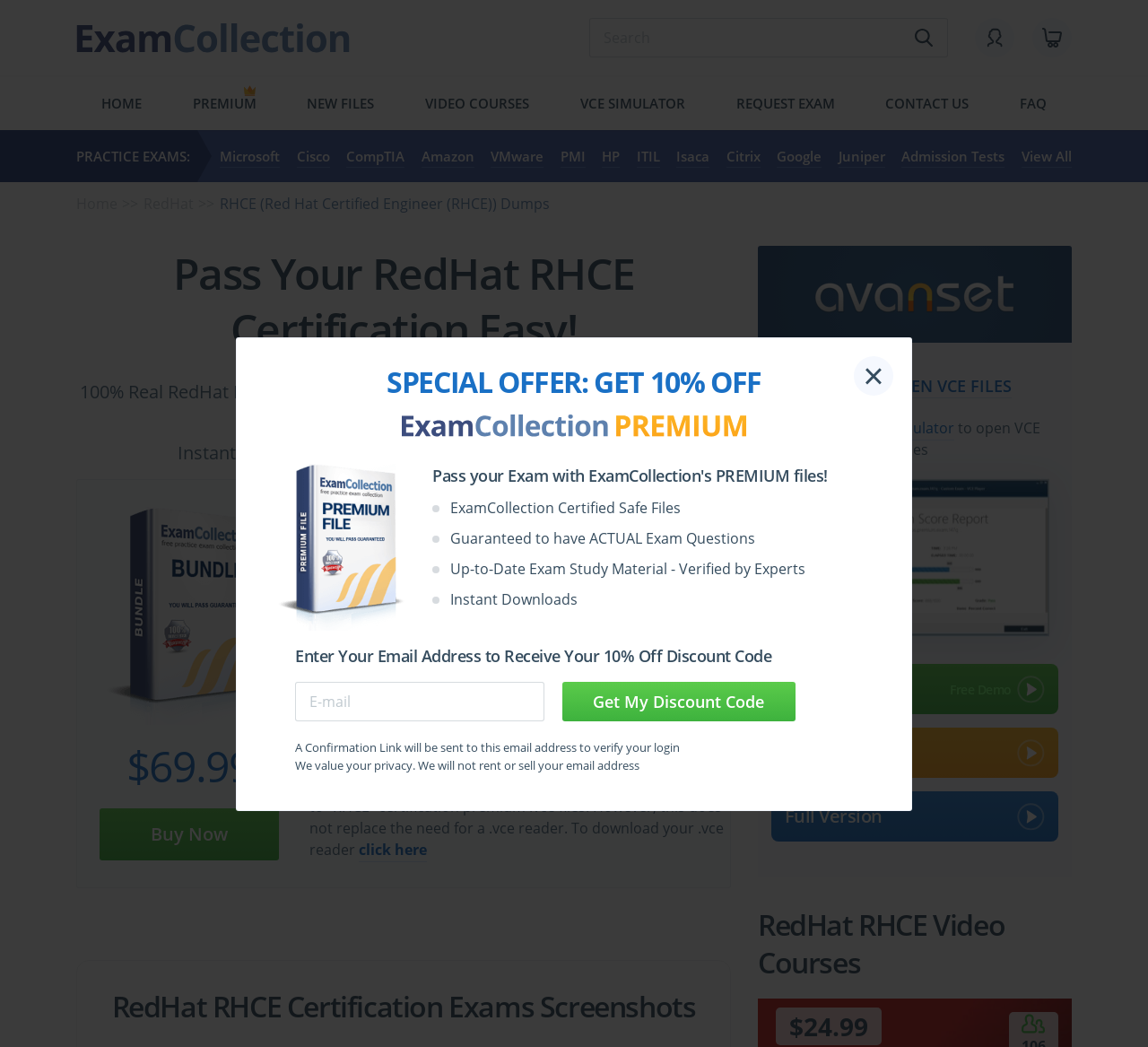Please find the bounding box for the following UI element description. Provide the coordinates in (top-left x, top-left y, bottom-right x, bottom-right y) format, with values between 0 and 1: How to open VCE Files

[0.68, 0.357, 0.914, 0.38]